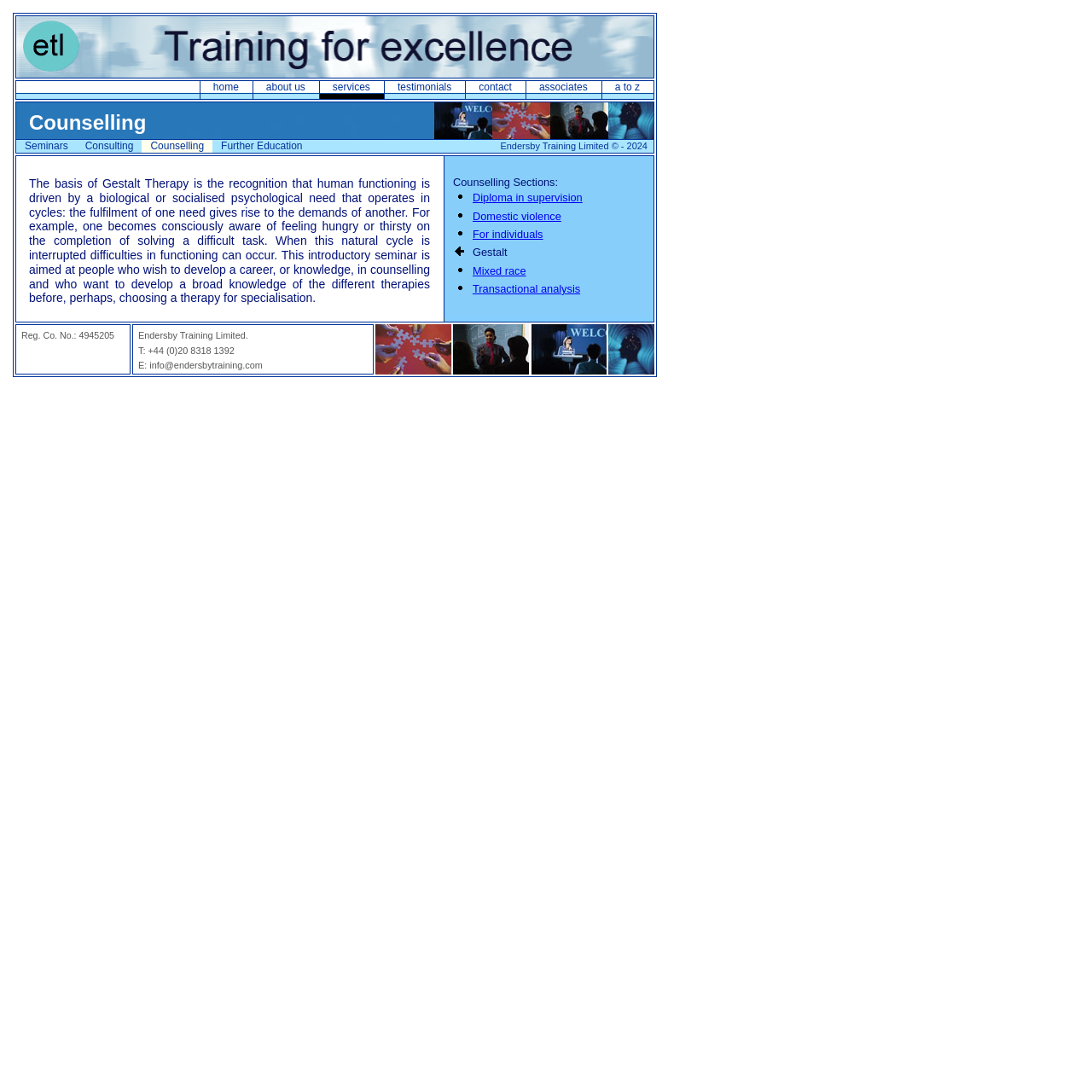Pinpoint the bounding box coordinates of the area that should be clicked to complete the following instruction: "Contact us". The coordinates must be given as four float numbers between 0 and 1, i.e., [left, top, right, bottom].

[0.426, 0.074, 0.481, 0.098]